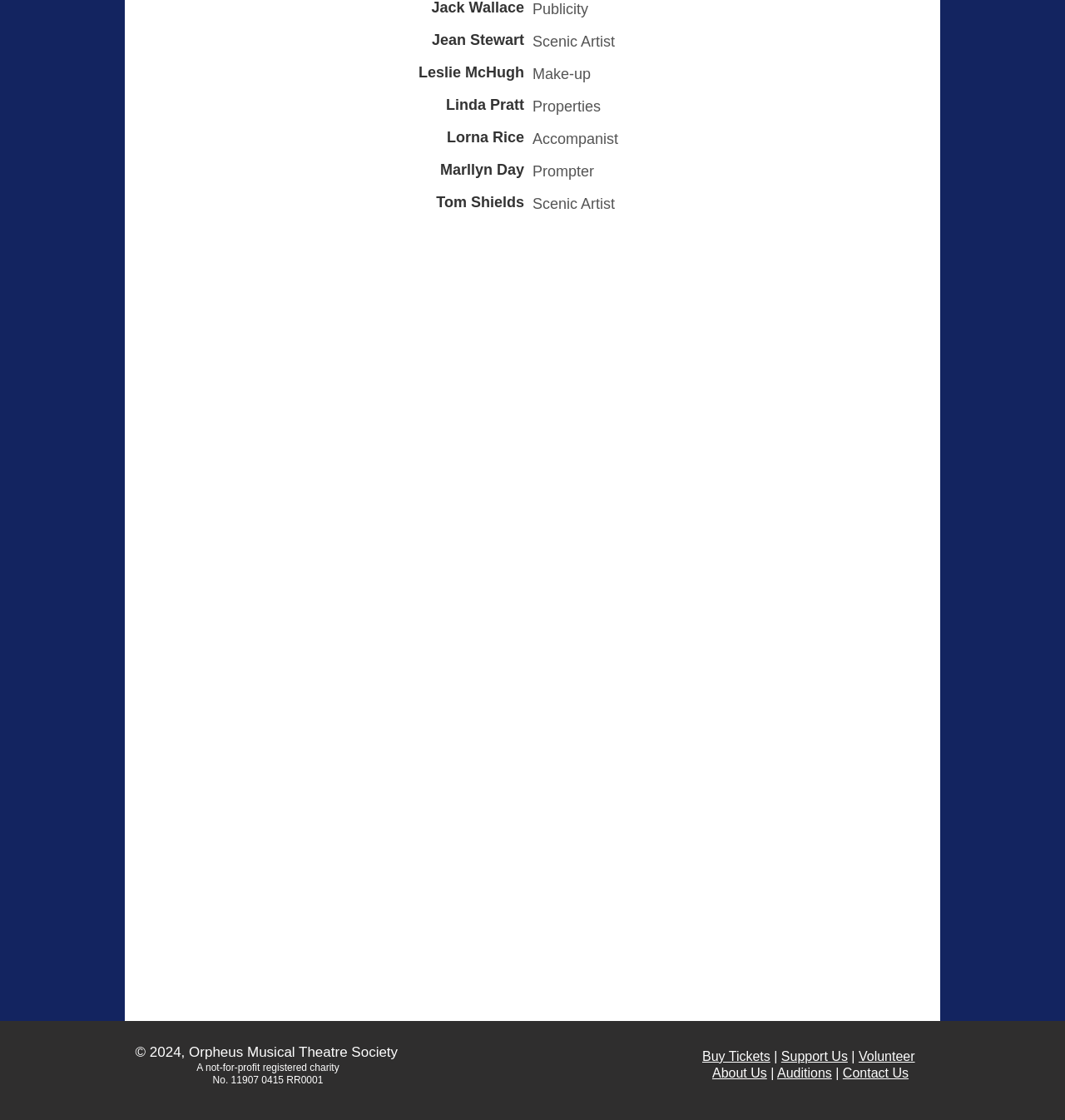Using the information in the image, could you please answer the following question in detail:
What is the name of the musical theatre society?

I found the answer by looking at the bottom of the webpage, where it says '© 2024, Orpheus Musical Theatre Society'. This suggests that the webpage is affiliated with this society.